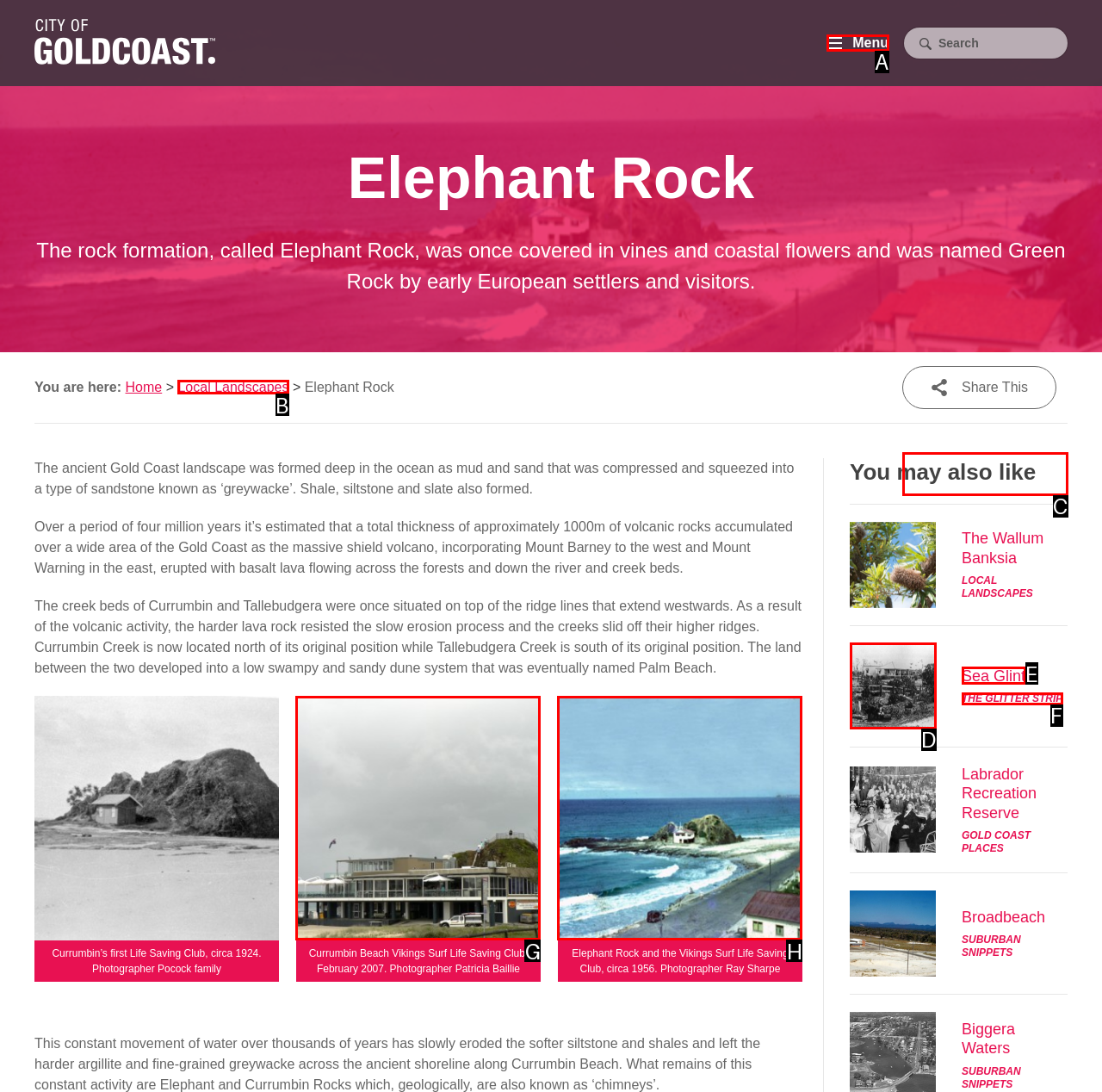Which HTML element should be clicked to fulfill the following task: View 'Local Landscapes'?
Reply with the letter of the appropriate option from the choices given.

B